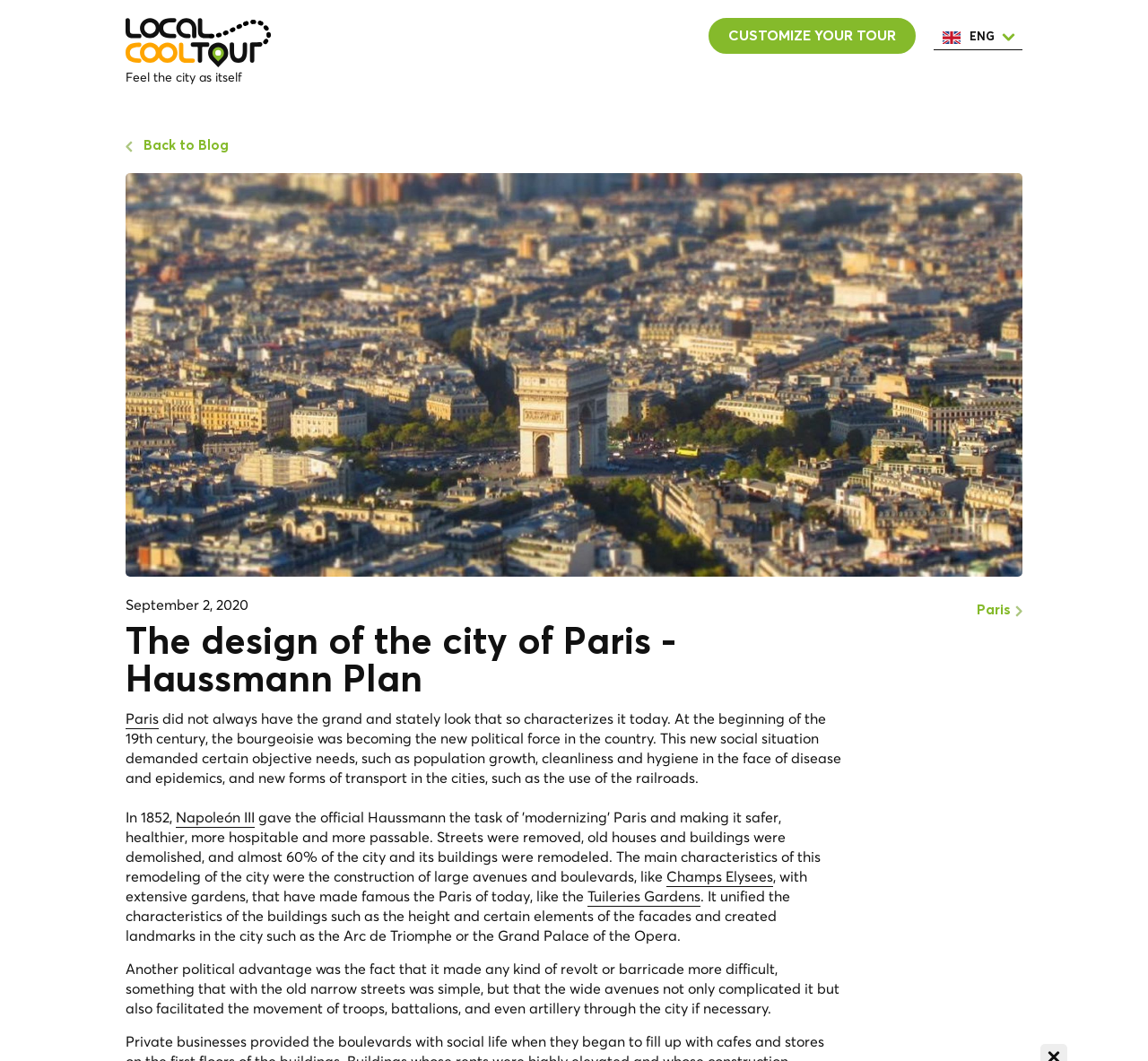Given the content of the image, can you provide a detailed answer to the question?
What is mentioned as a new form of transport in the cities?

The webpage text mentions 'new forms of transport in the cities, such as the use of the railroads' which suggests that railroads were a new form of transport in the cities during that time.